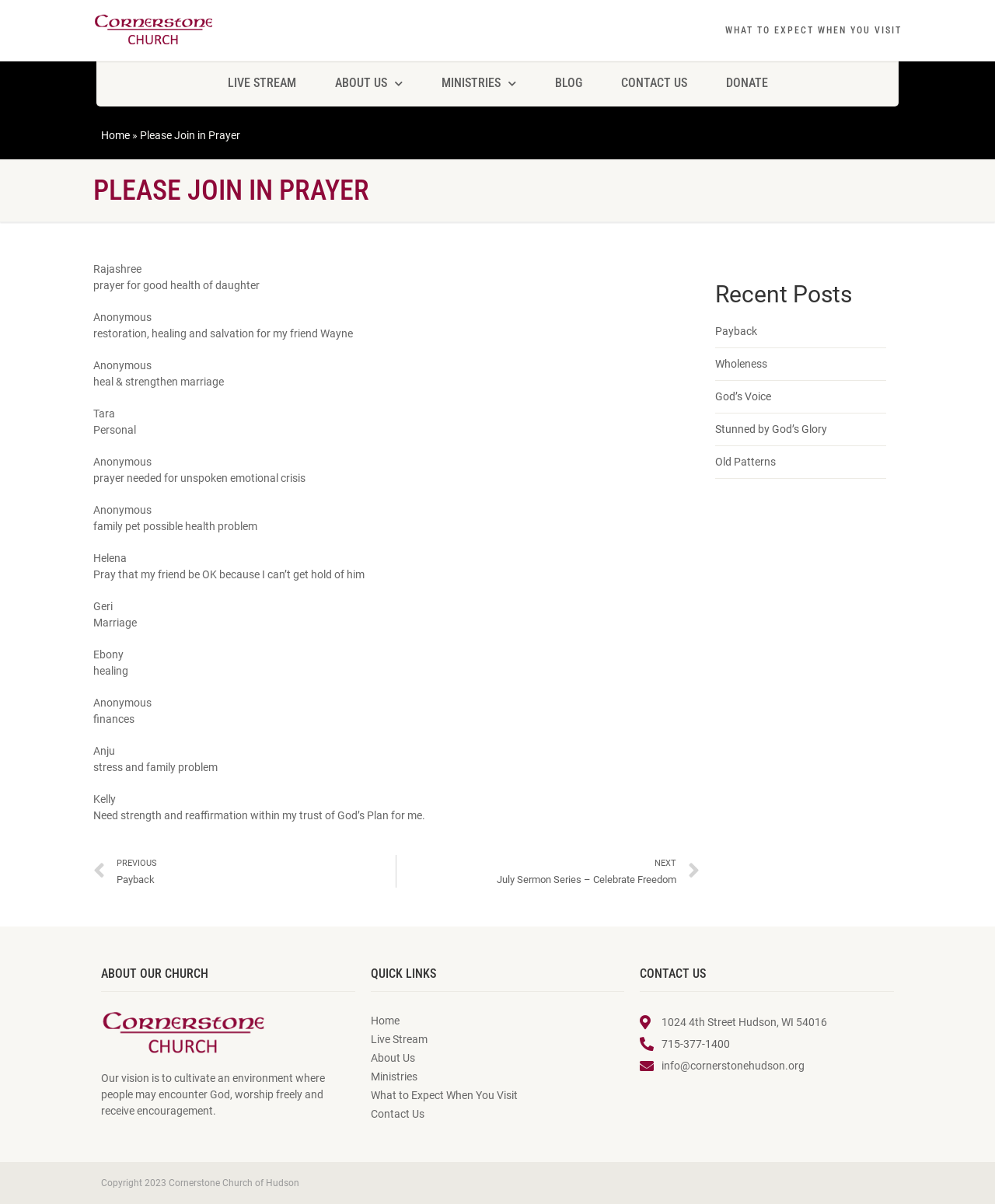Find the bounding box coordinates of the area to click in order to follow the instruction: "Click on 'ABOUT US'".

[0.321, 0.054, 0.42, 0.085]